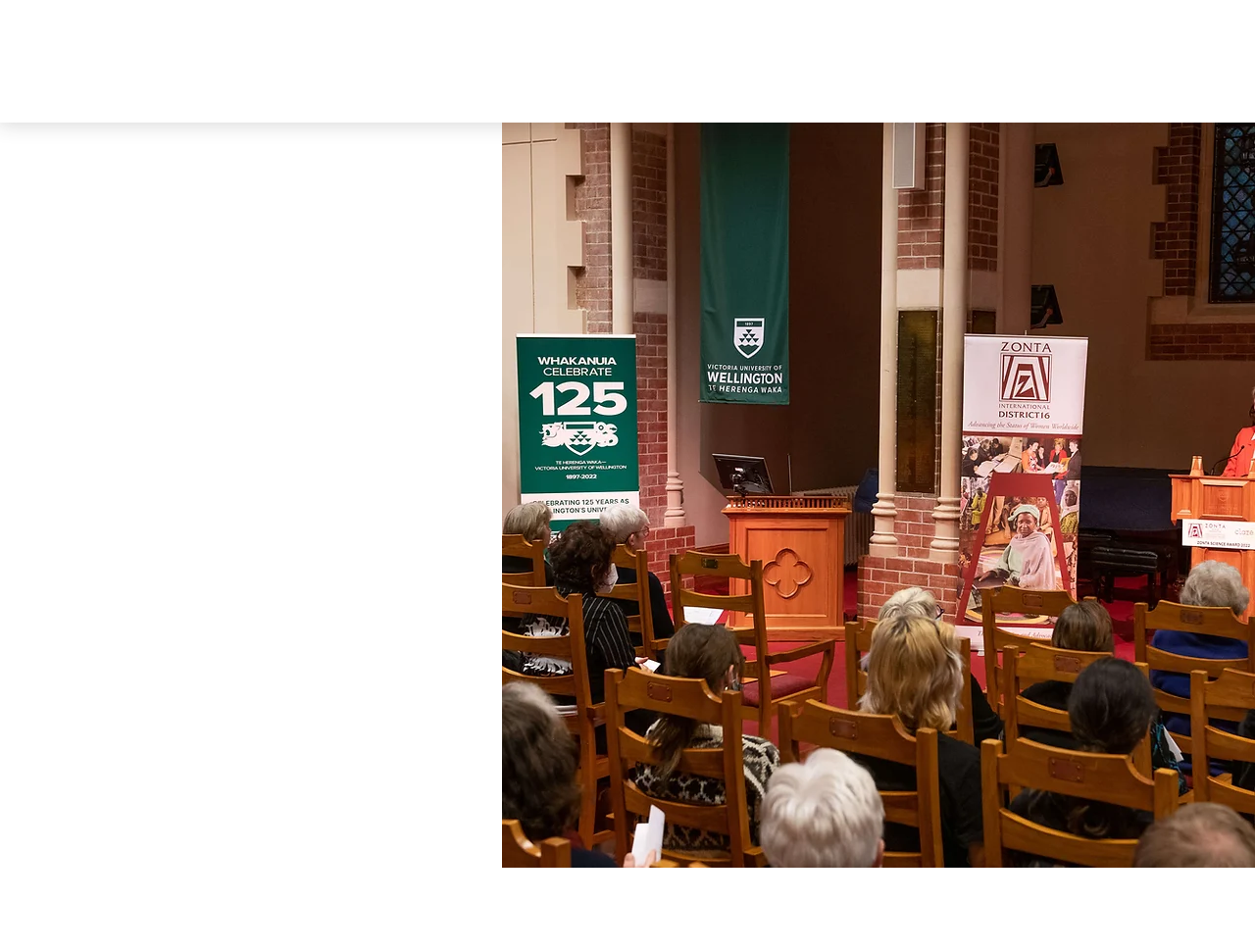What is the purpose of the scholarships and awards?
Provide a well-explained and detailed answer to the question.

The webpage states that Zonta strives to raise the status of women through the empowerment of education, and to meet this goal, they offer scholarships and awards, which implies that the purpose of these scholarships and awards is to raise the status of women.